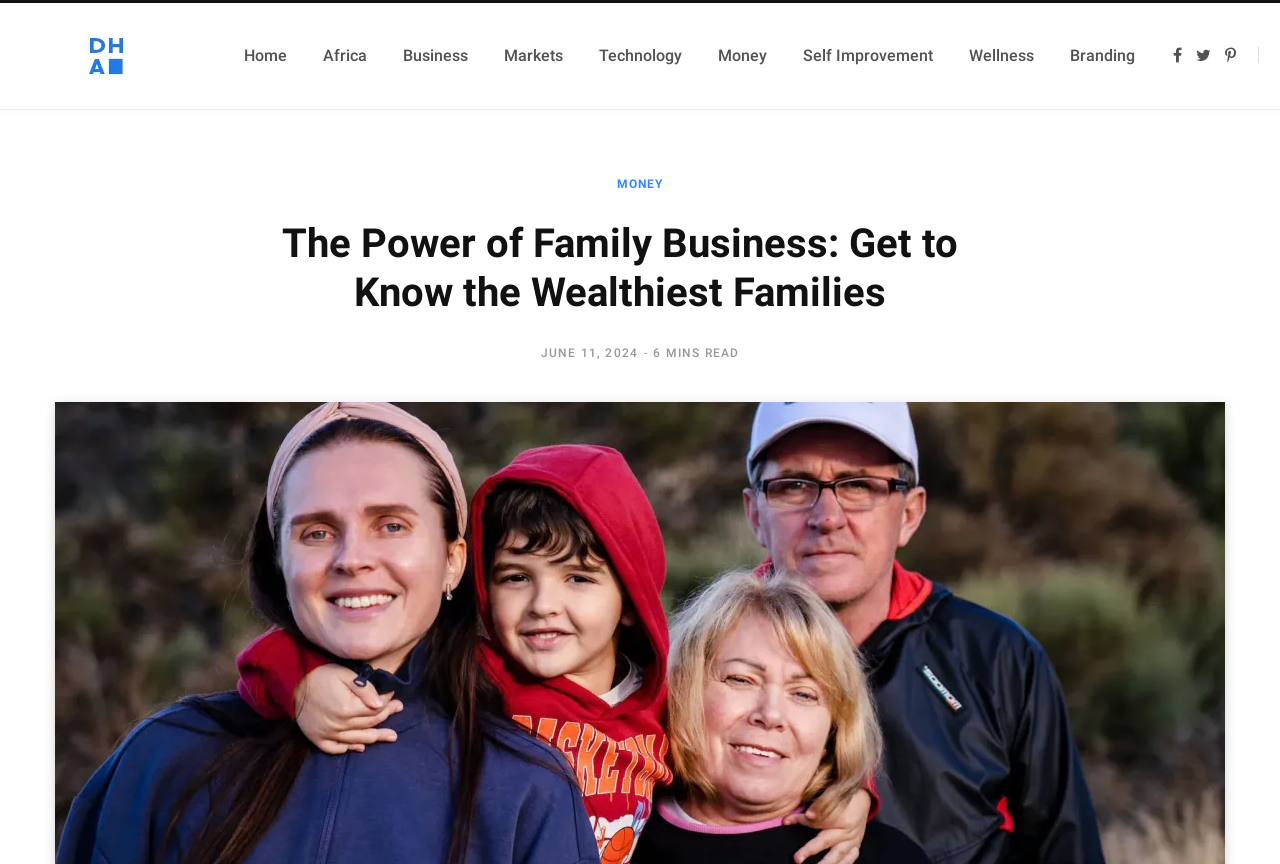When was the article published?
Look at the screenshot and respond with one word or a short phrase.

JUNE 11, 2024